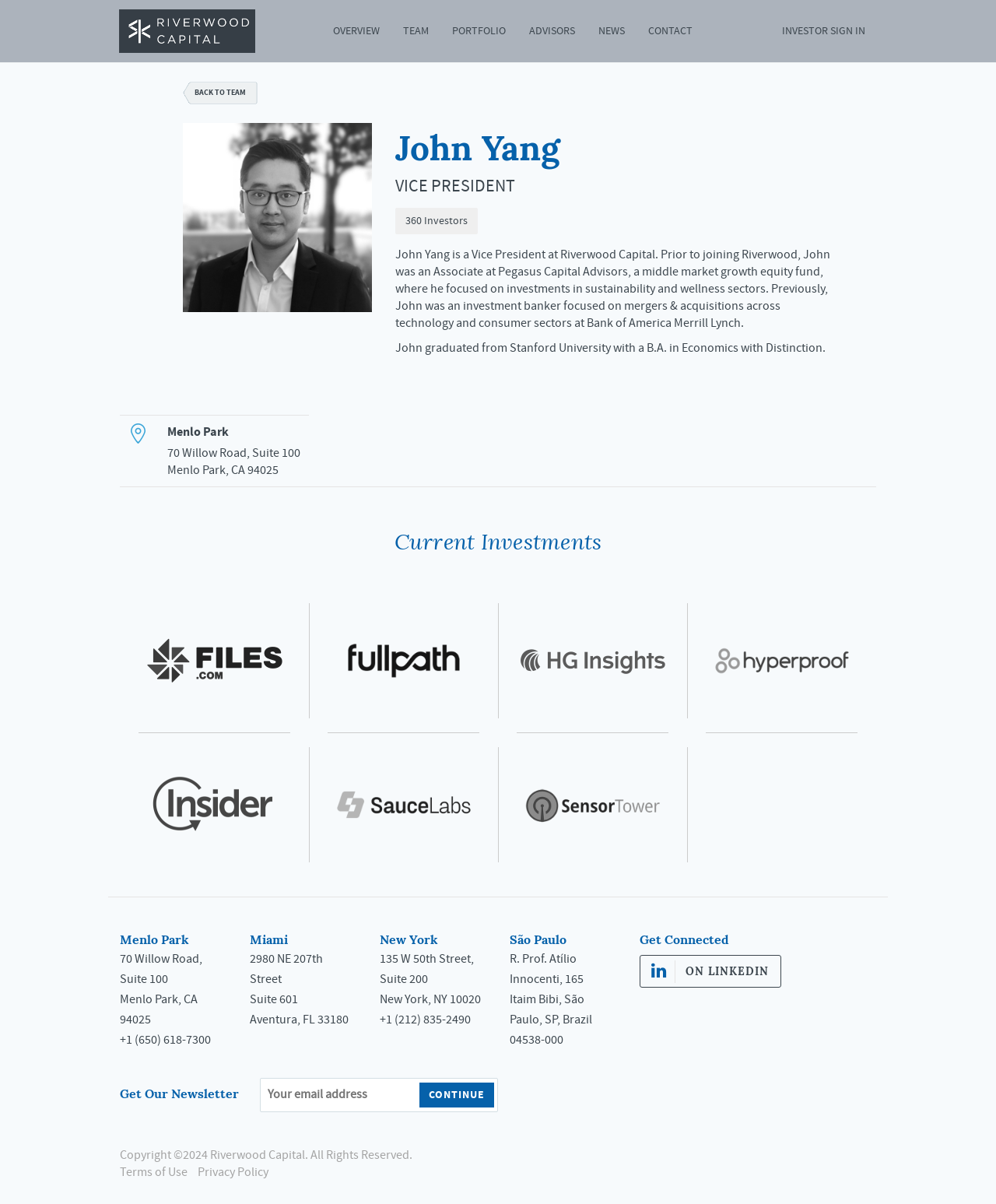Bounding box coordinates must be specified in the format (top-left x, top-left y, bottom-right x, bottom-right y). All values should be floating point numbers between 0 and 1. What are the bounding box coordinates of the UI element described as: name="your-email" placeholder="Your email address"

[0.265, 0.9, 0.421, 0.917]